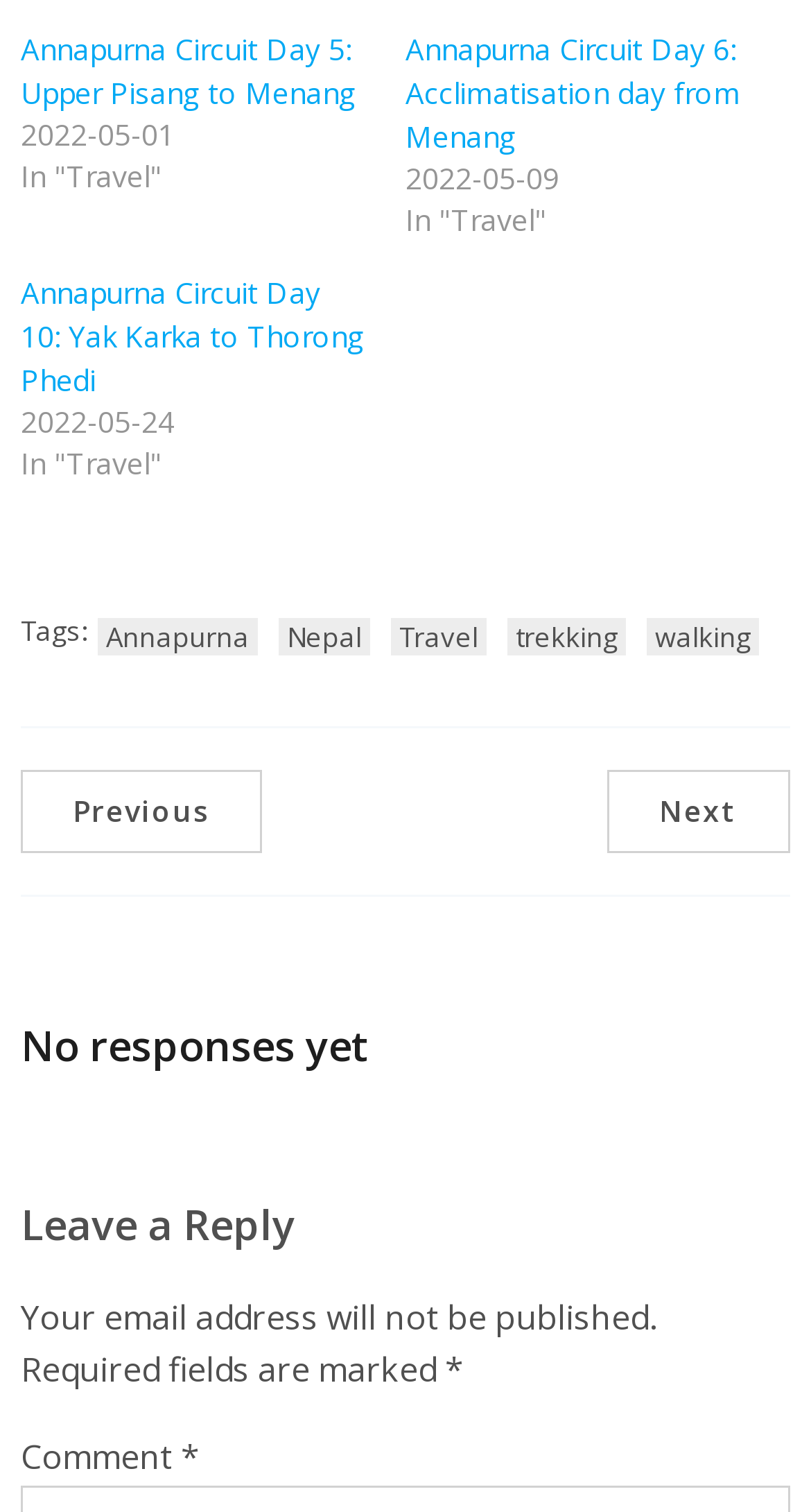Find the bounding box coordinates of the clickable area required to complete the following action: "Leave a reply".

[0.026, 0.792, 0.974, 0.827]